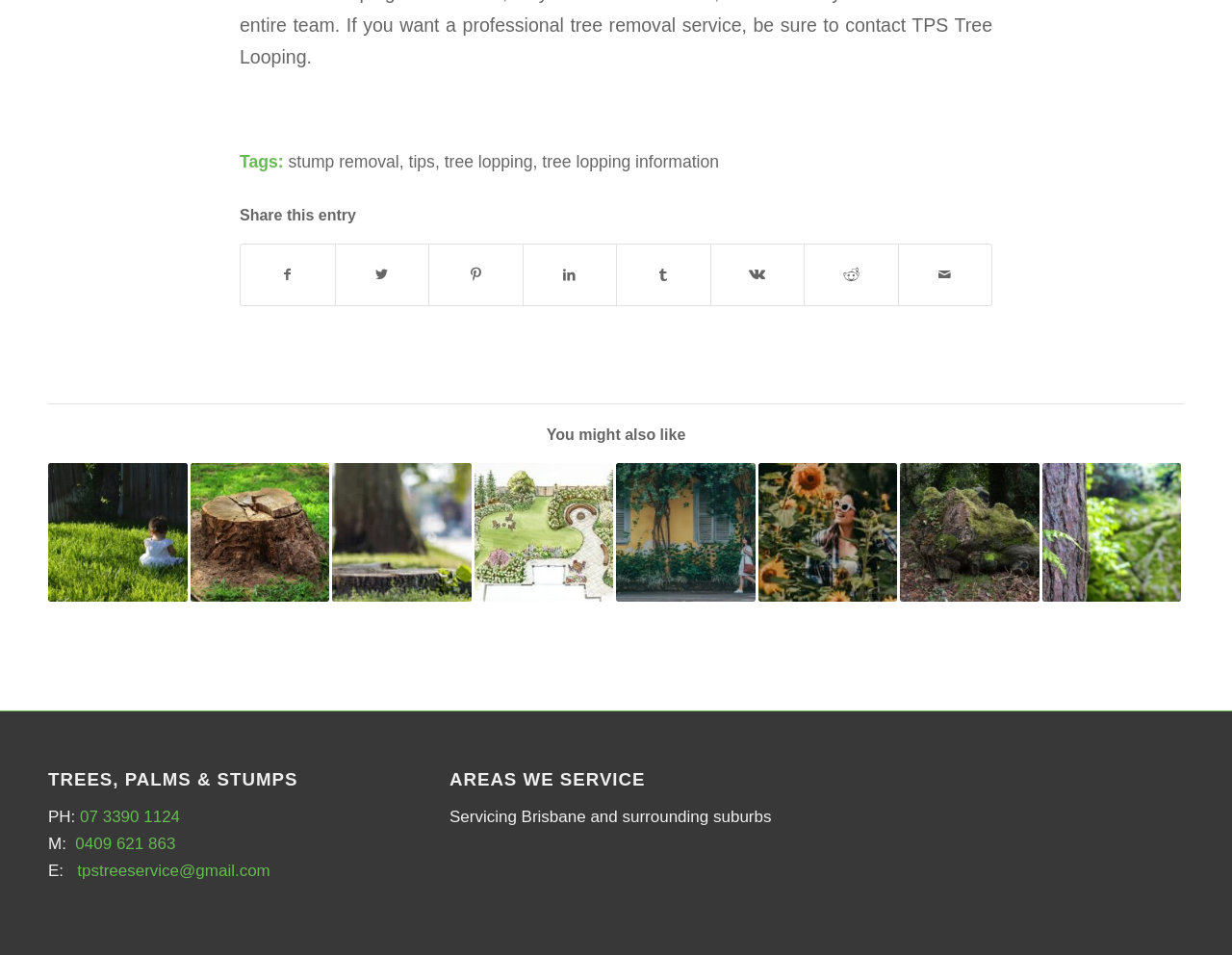Please find the bounding box coordinates of the element that must be clicked to perform the given instruction: "Share on Facebook". The coordinates should be four float numbers from 0 to 1, i.e., [left, top, right, bottom].

[0.195, 0.256, 0.271, 0.32]